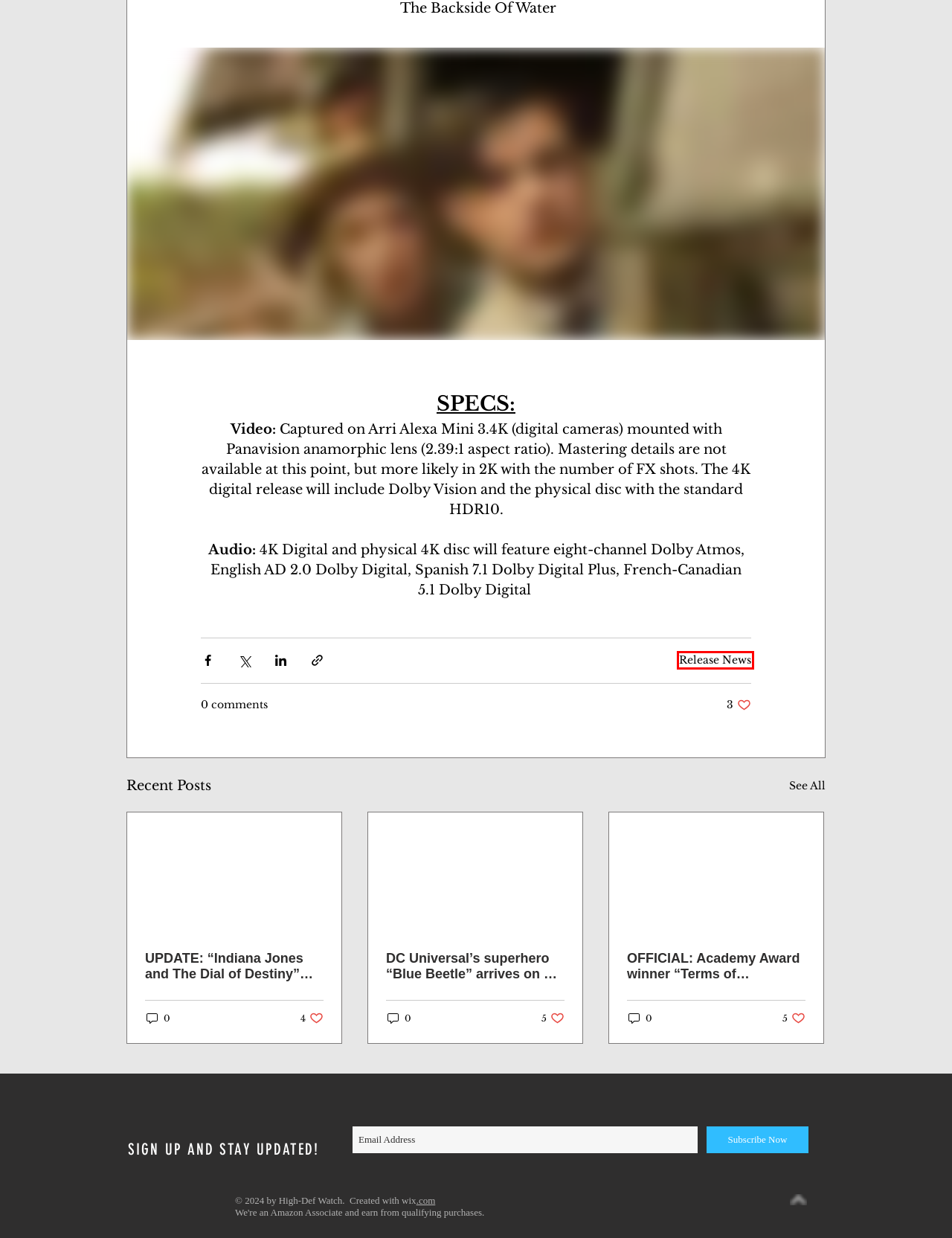You have a screenshot of a webpage with a red bounding box around a UI element. Determine which webpage description best matches the new webpage that results from clicking the element in the bounding box. Here are the candidates:
A. OFFICIAL: Academy Award winner “Terms of Endearment” gets a 40th Anniversary 4K remaster – 11/14
B. Release News
C. TV Shows
D. UPDATE: “Indiana Jones and The Dial of Destiny” gets 4K supersize 100GB disc – Dec. 5
E. Frame Shots
F. DC Universal’s superhero “Blue Beetle” arrives on 4K Ultra HD (digital) 9/26 & (disc) 10/31
G. Website Builder - Create a Free Website Today | Wix.com
H. REVIEWS & NEWS | High-Def Watch

B